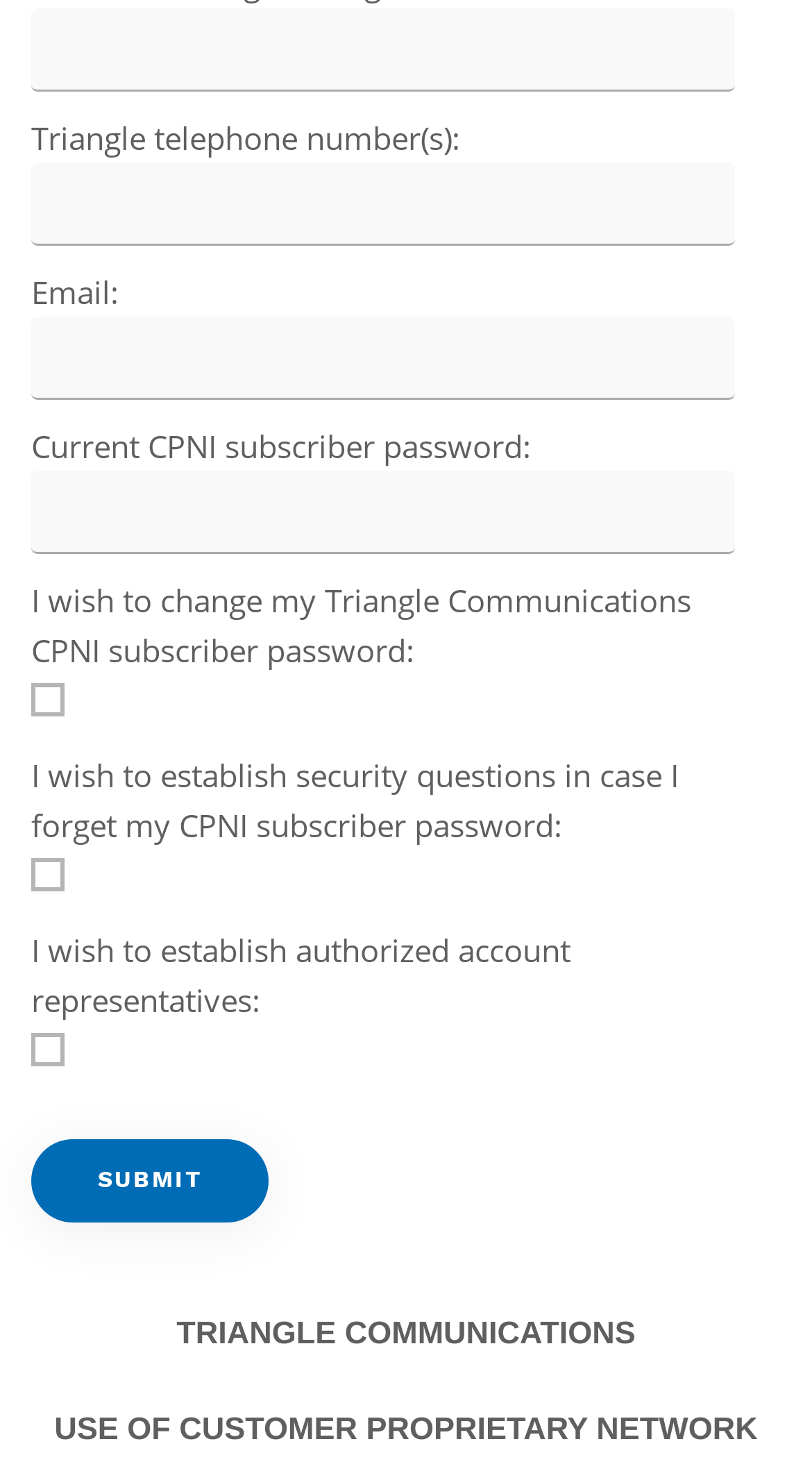What is the purpose of the checkboxes?
Examine the webpage screenshot and provide an in-depth answer to the question.

The checkboxes are used to indicate the user's intention to make changes to their account settings, such as changing their password, establishing security questions, or setting up authorized account representatives.